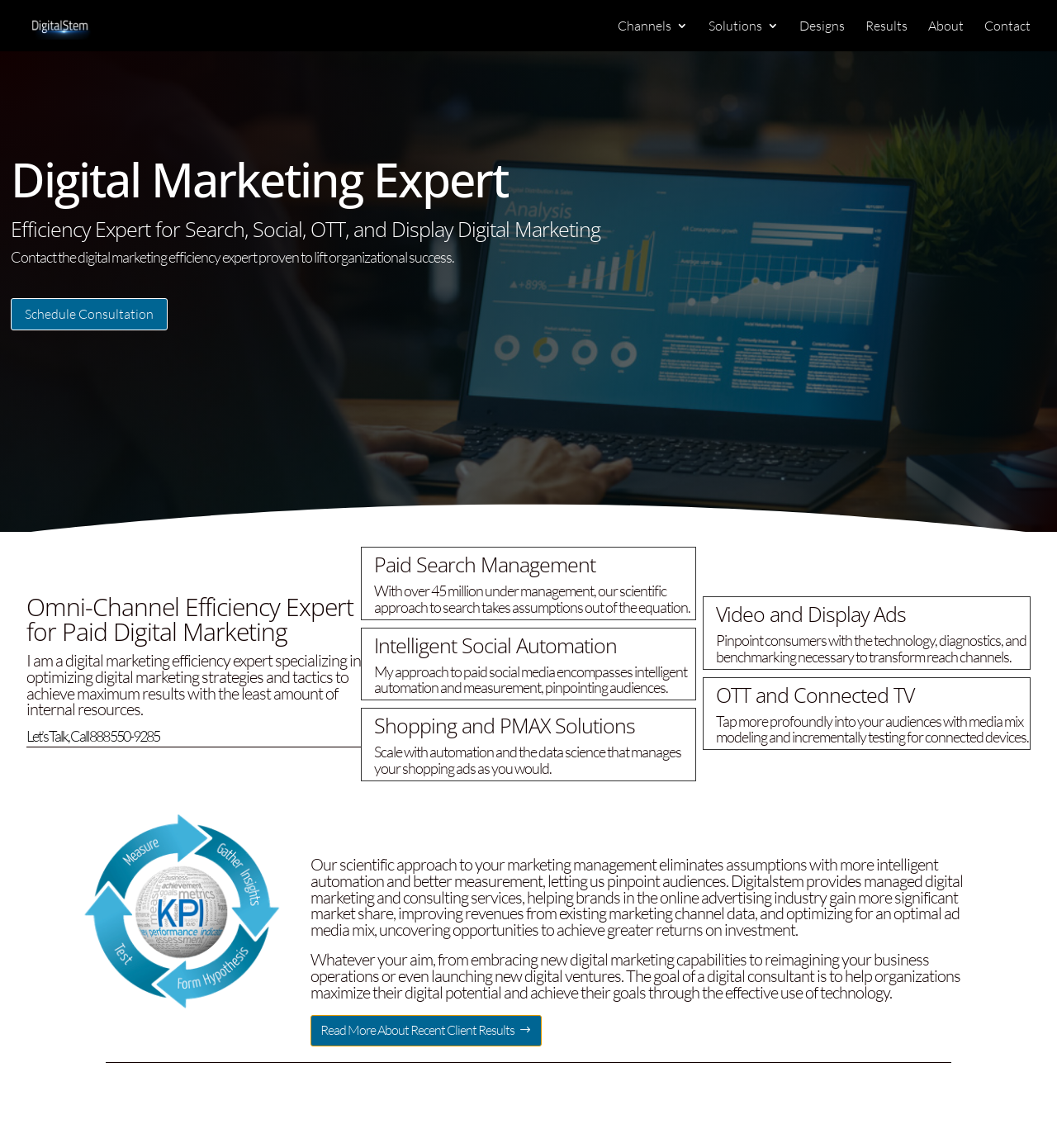Identify the bounding box coordinates necessary to click and complete the given instruction: "Learn about Medical Billing".

None